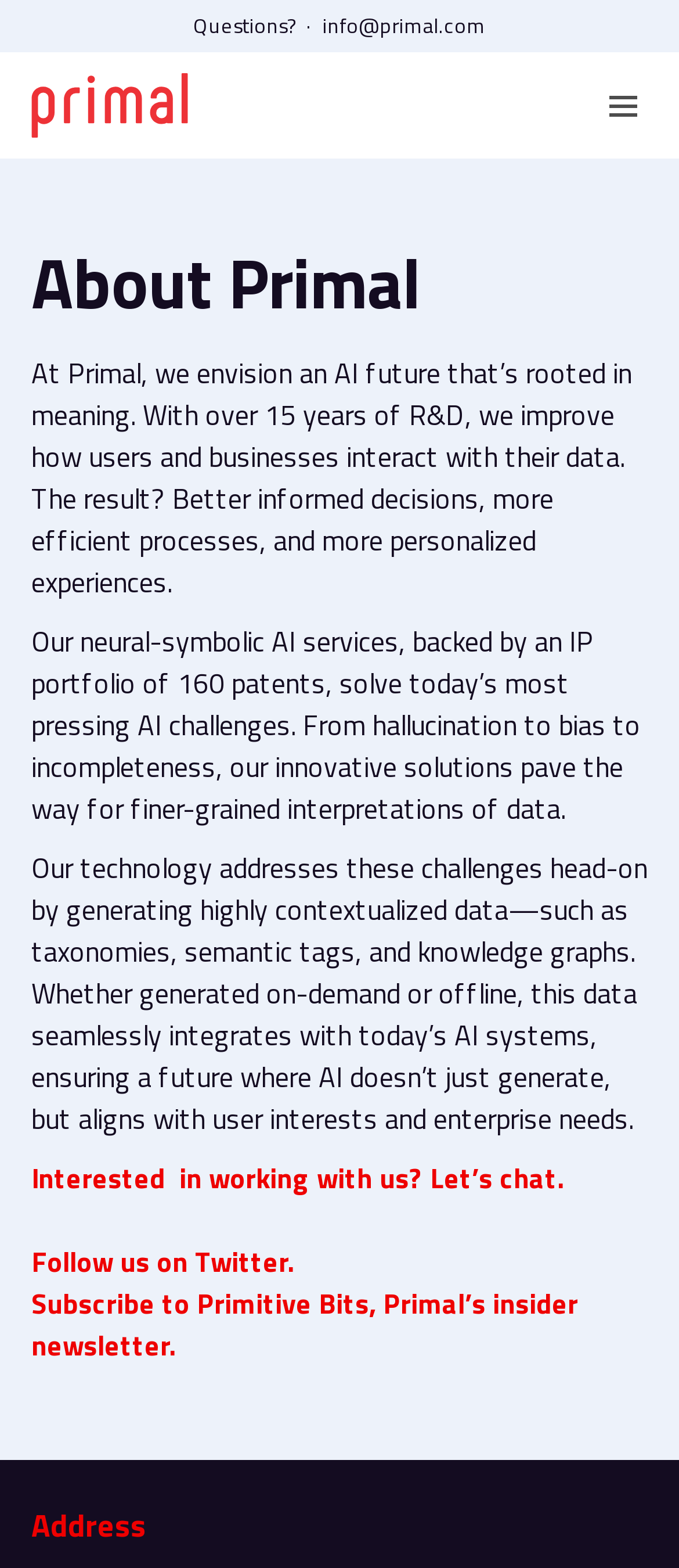Determine the bounding box of the UI element mentioned here: "Follow us on Twitter.". The coordinates must be in the format [left, top, right, bottom] with values ranging from 0 to 1.

[0.046, 0.791, 0.433, 0.818]